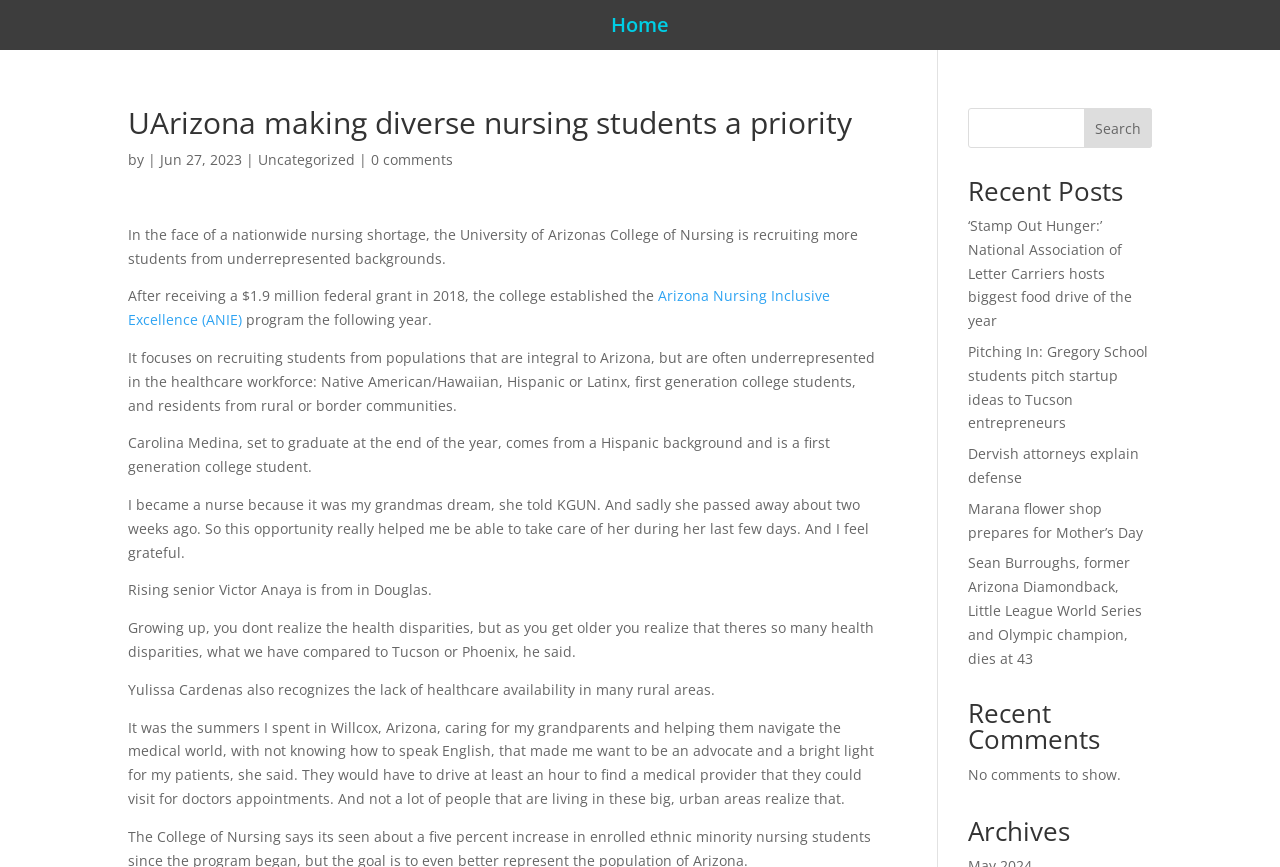Identify the bounding box coordinates for the UI element described as follows: "parent_node: Search name="s"". Ensure the coordinates are four float numbers between 0 and 1, formatted as [left, top, right, bottom].

[0.756, 0.125, 0.9, 0.171]